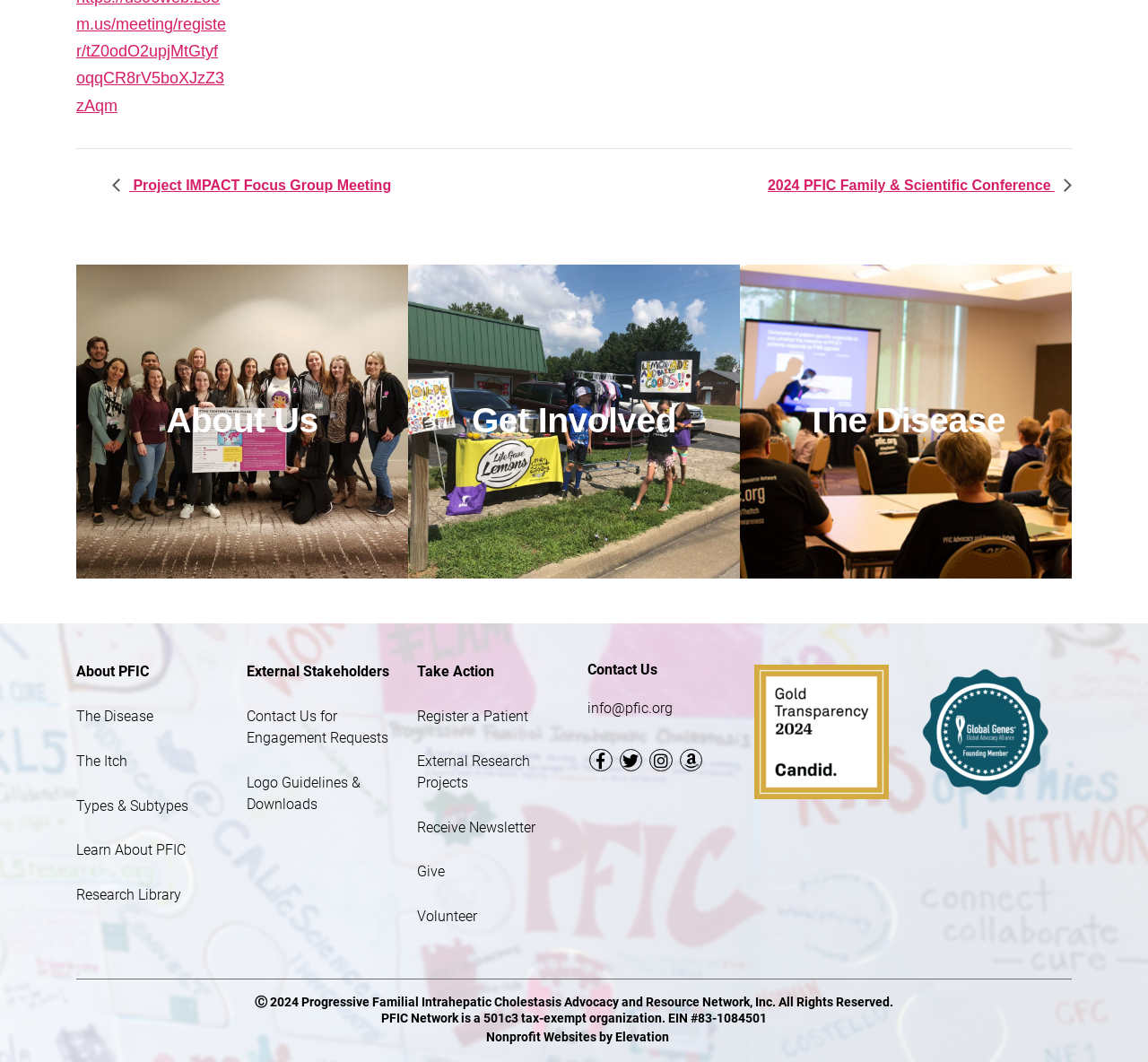Determine the bounding box coordinates of the clickable region to execute the instruction: "Learn about PFIC". The coordinates should be four float numbers between 0 and 1, denoted as [left, top, right, bottom].

[0.066, 0.624, 0.13, 0.641]